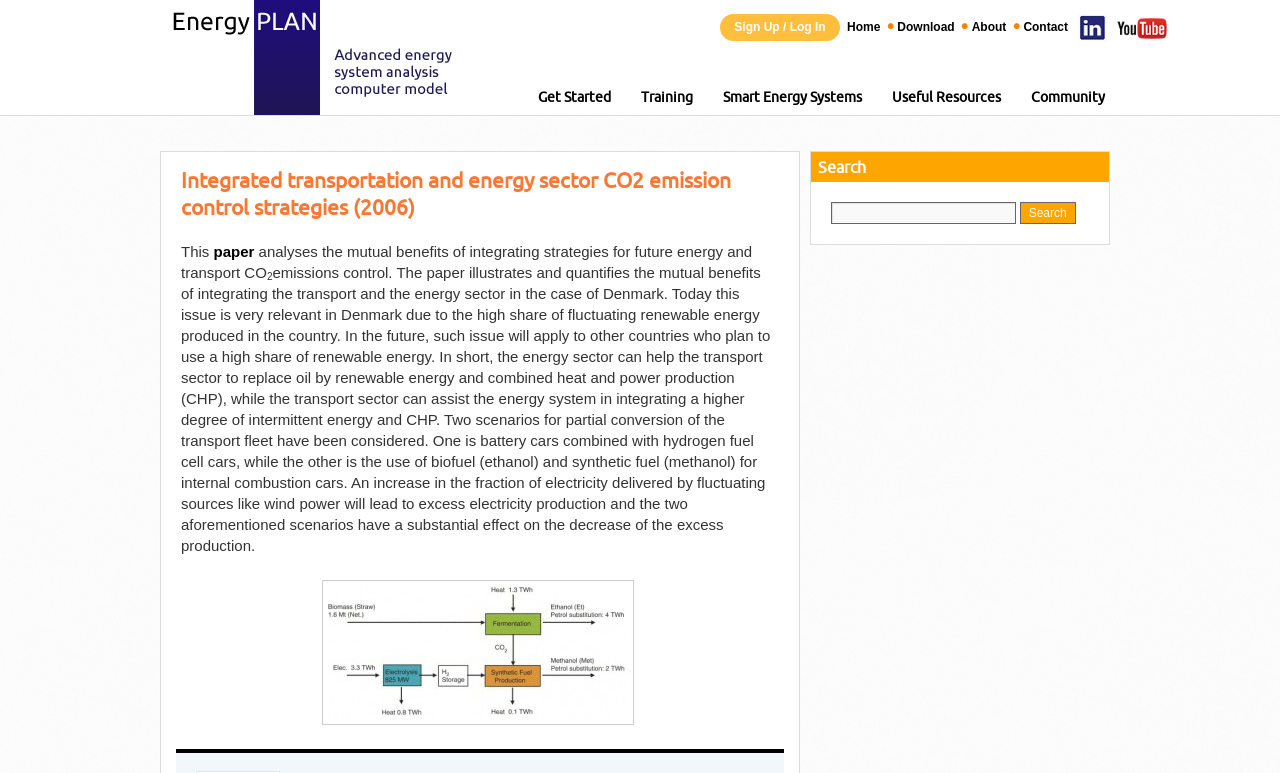Carefully observe the image and respond to the question with a detailed answer:
What is the purpose of the energy sector?

The purpose of the energy sector, as mentioned in the paper, is to help the transport sector to replace oil by renewable energy and combined heat and power production (CHP), while the transport sector can assist the energy system in integrating a higher degree of intermittent energy and CHP.